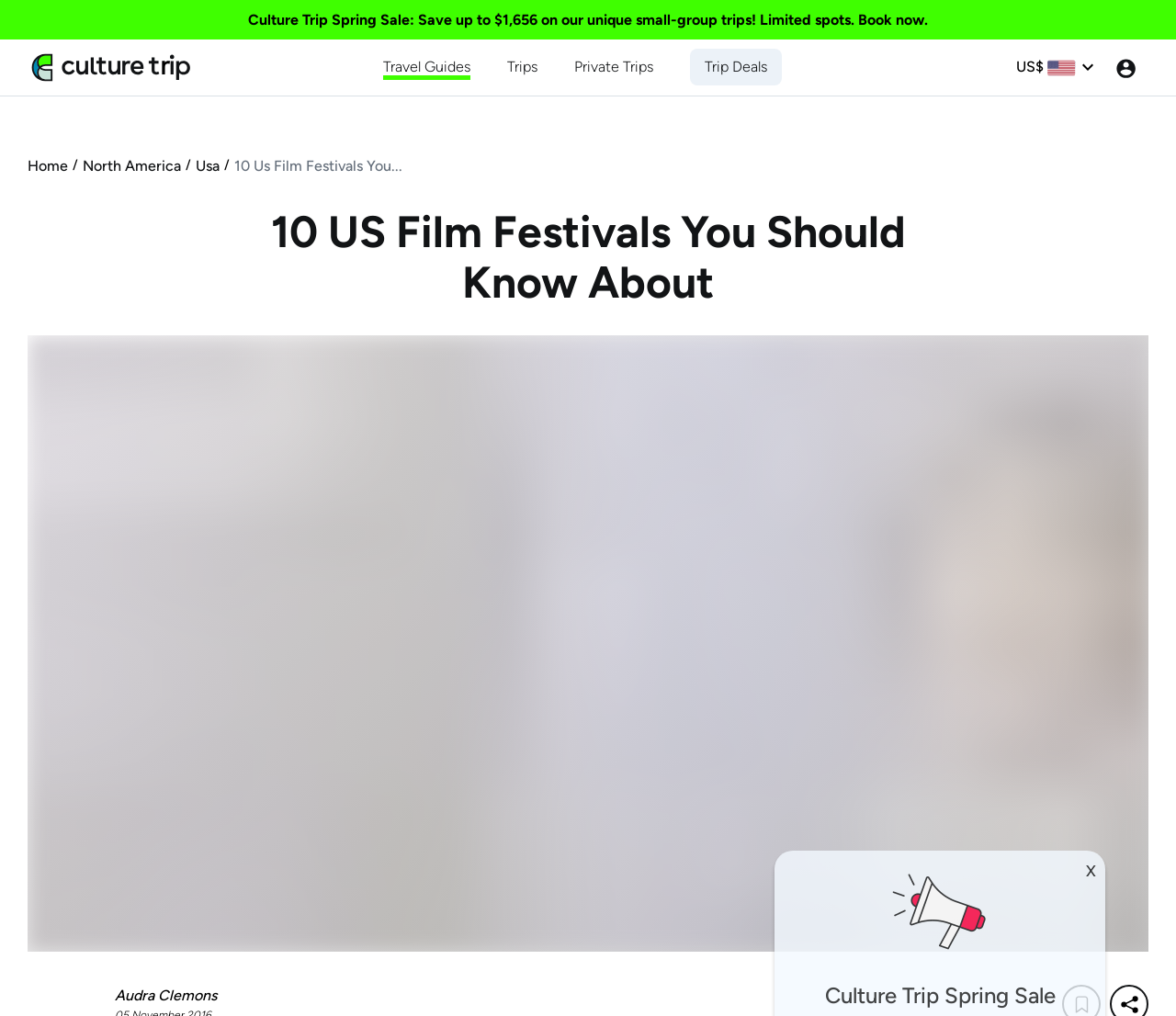How many navigation links are on the top?
Provide a short answer using one word or a brief phrase based on the image.

5